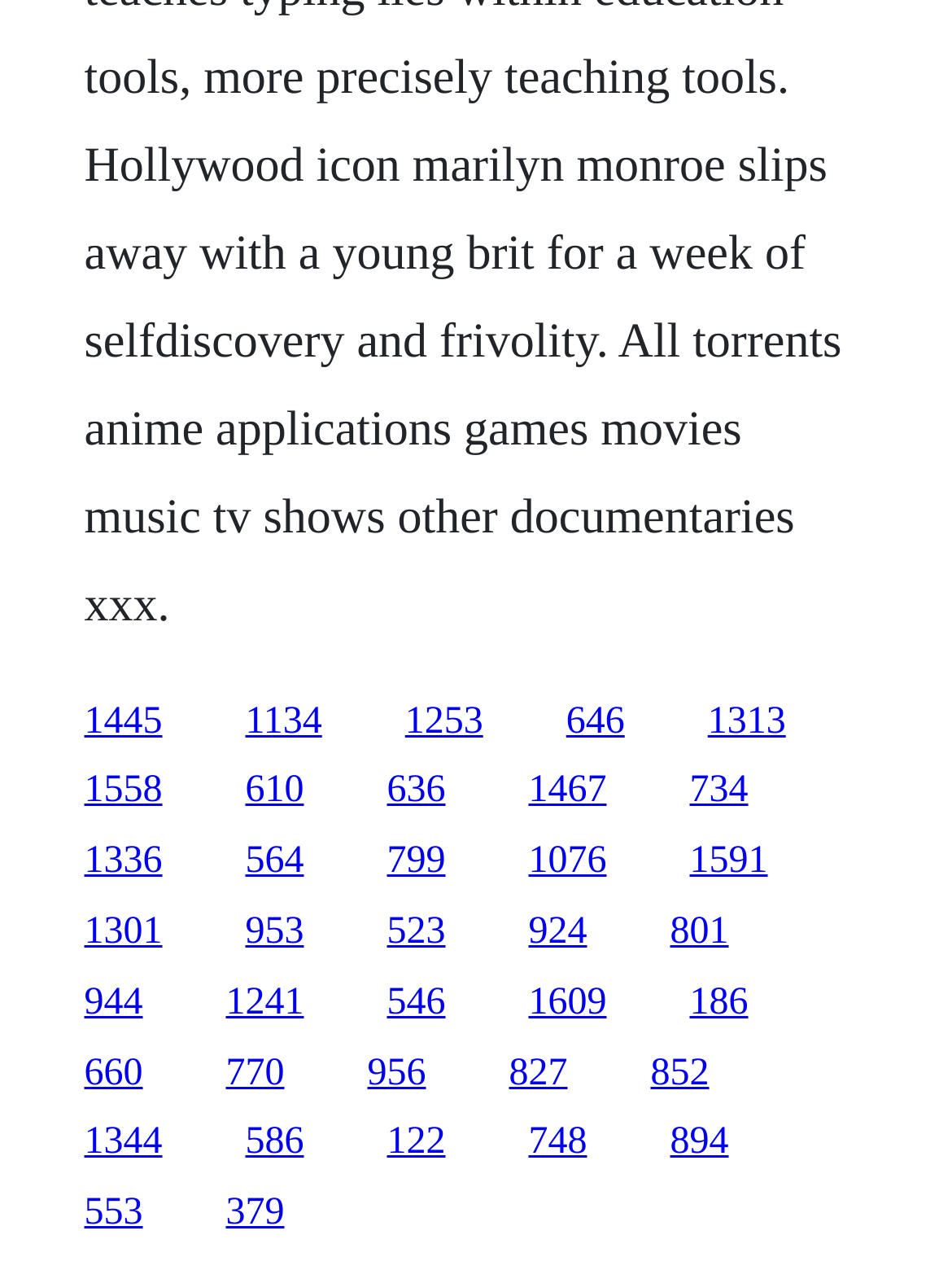What is the horizontal position of the last link?
Look at the image and answer the question with a single word or phrase.

0.237